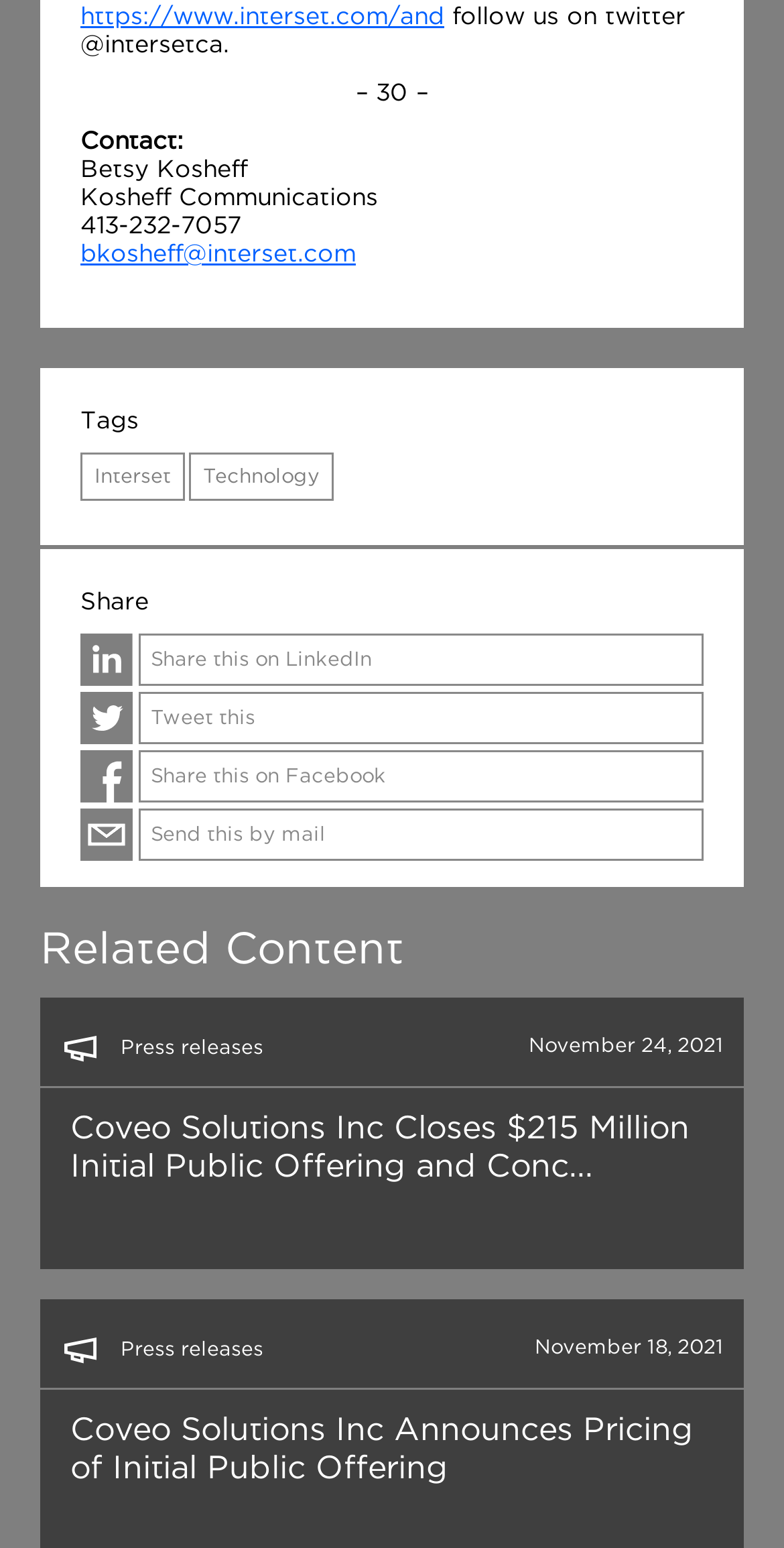Find the bounding box coordinates of the area that needs to be clicked in order to achieve the following instruction: "Contact Betsy Kosheff". The coordinates should be specified as four float numbers between 0 and 1, i.e., [left, top, right, bottom].

[0.103, 0.155, 0.454, 0.172]